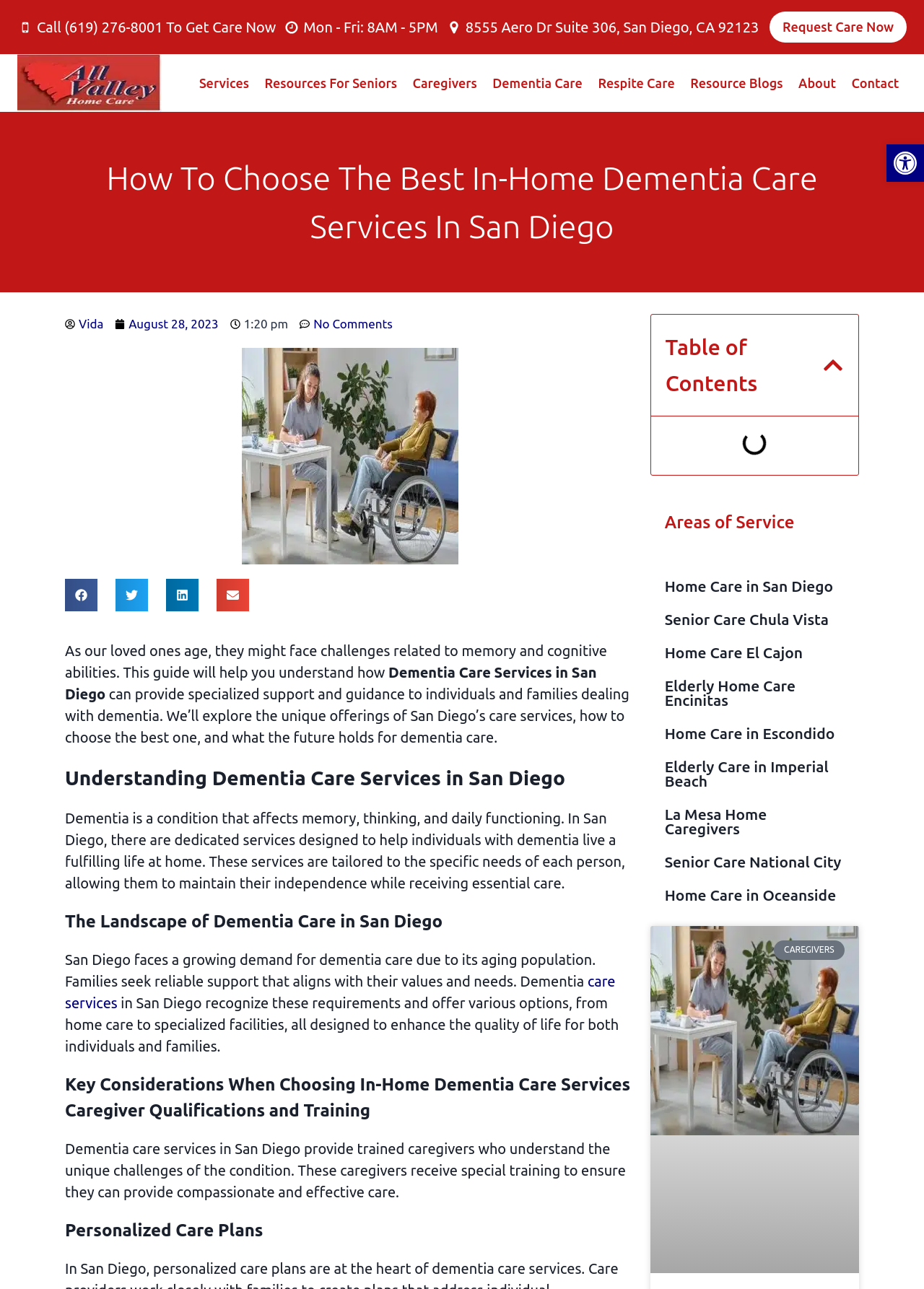Please identify the bounding box coordinates of the region to click in order to complete the given instruction: "Call to get care now". The coordinates should be four float numbers between 0 and 1, i.e., [left, top, right, bottom].

[0.019, 0.013, 0.299, 0.03]